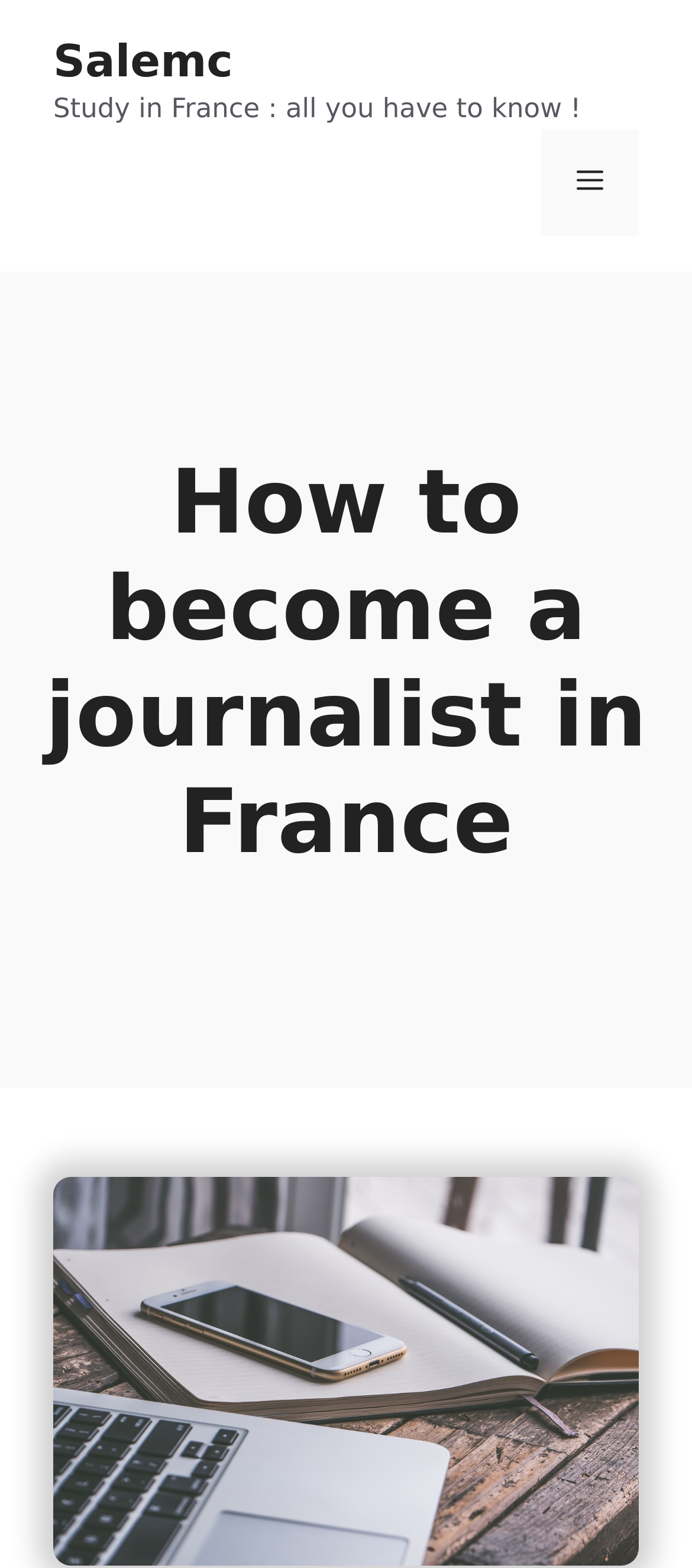Identify and extract the main heading from the webpage.

How to become a journalist in France